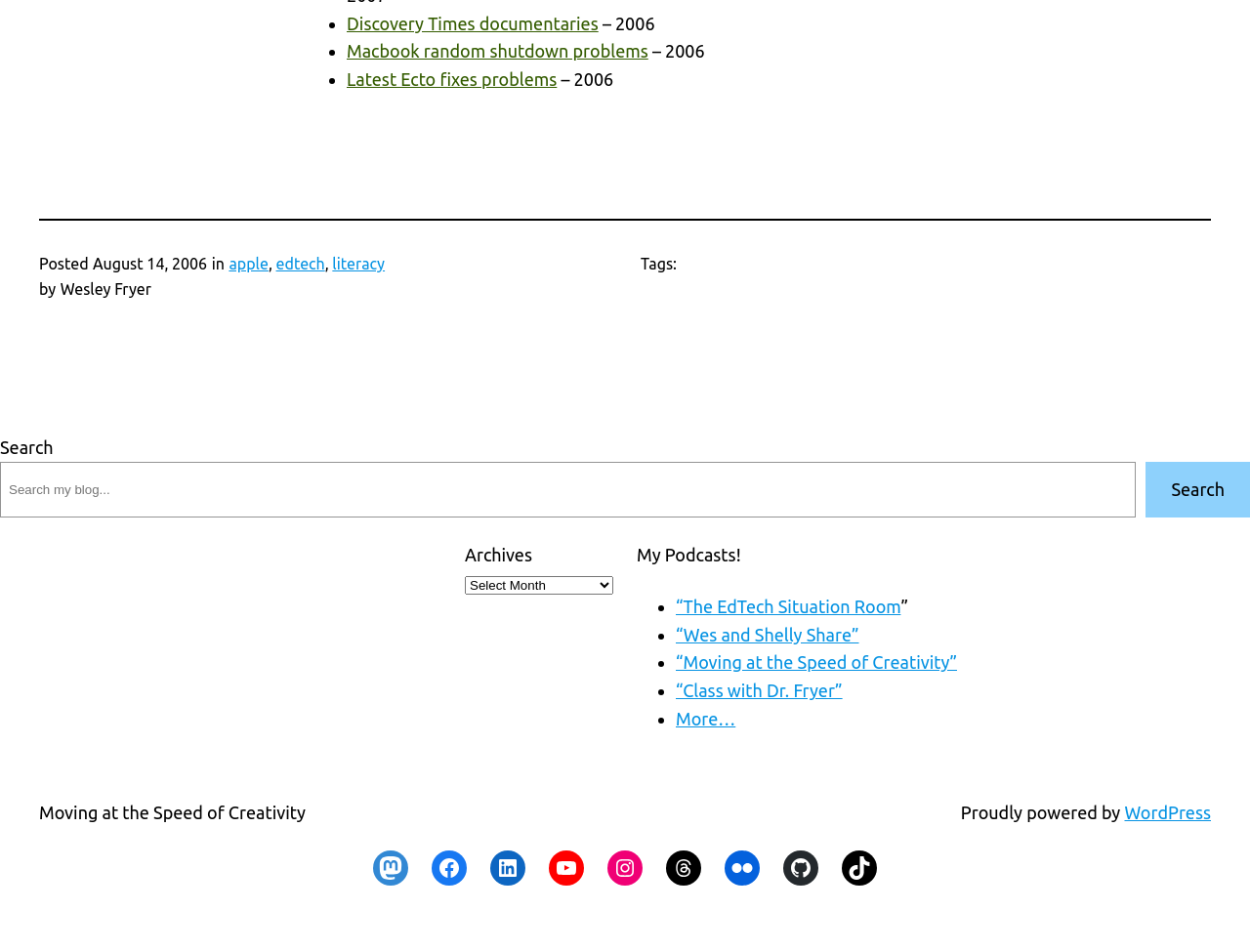Please specify the bounding box coordinates of the clickable region to carry out the following instruction: "Search for something". The coordinates should be four float numbers between 0 and 1, in the format [left, top, right, bottom].

[0.0, 0.485, 0.909, 0.544]